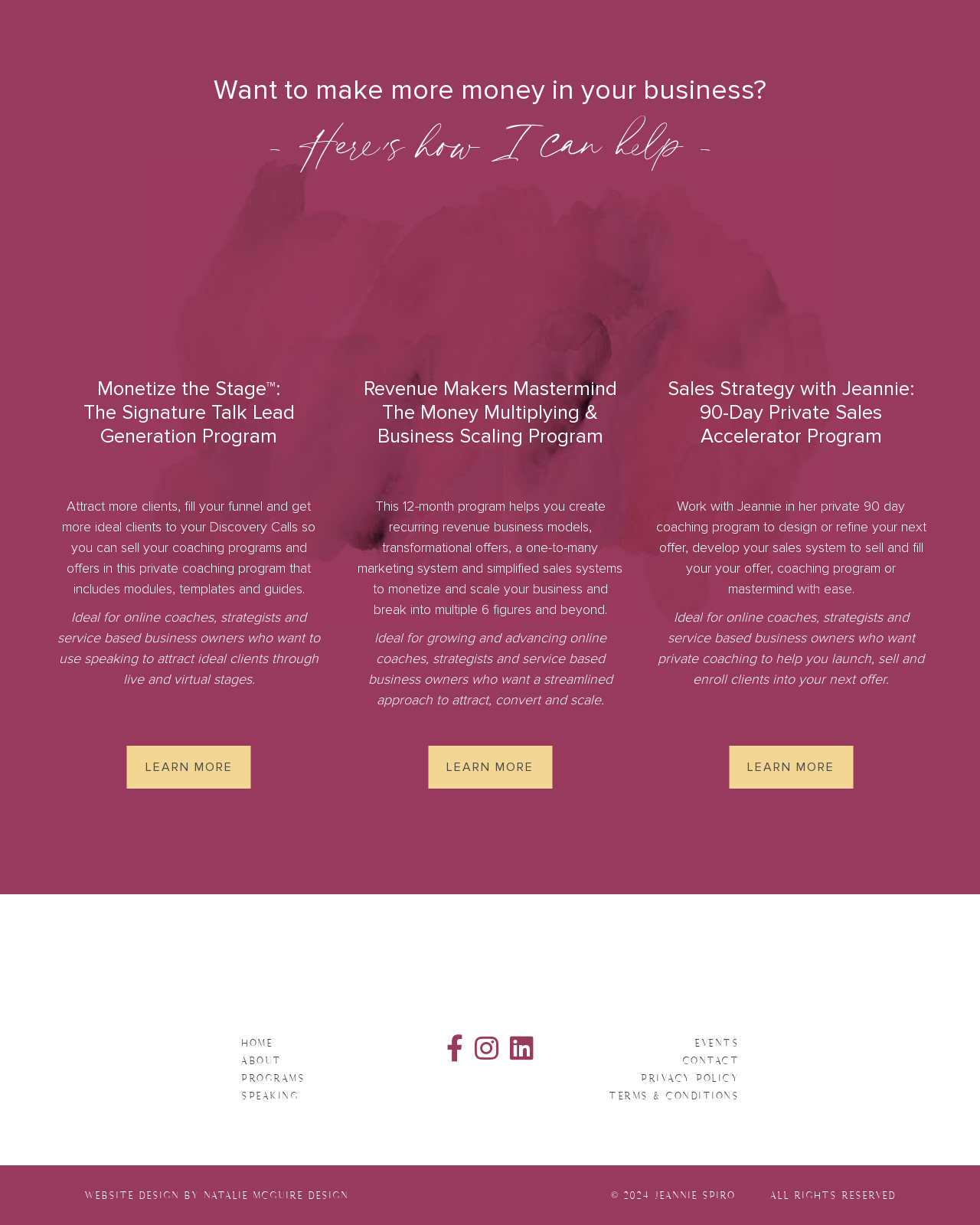Based on the image, provide a detailed and complete answer to the question: 
What is the likely target audience for these coaching programs?

Based on the text, the likely target audience for these coaching programs are online coaches, strategists, and service-based business owners who want to monetize and scale their businesses.